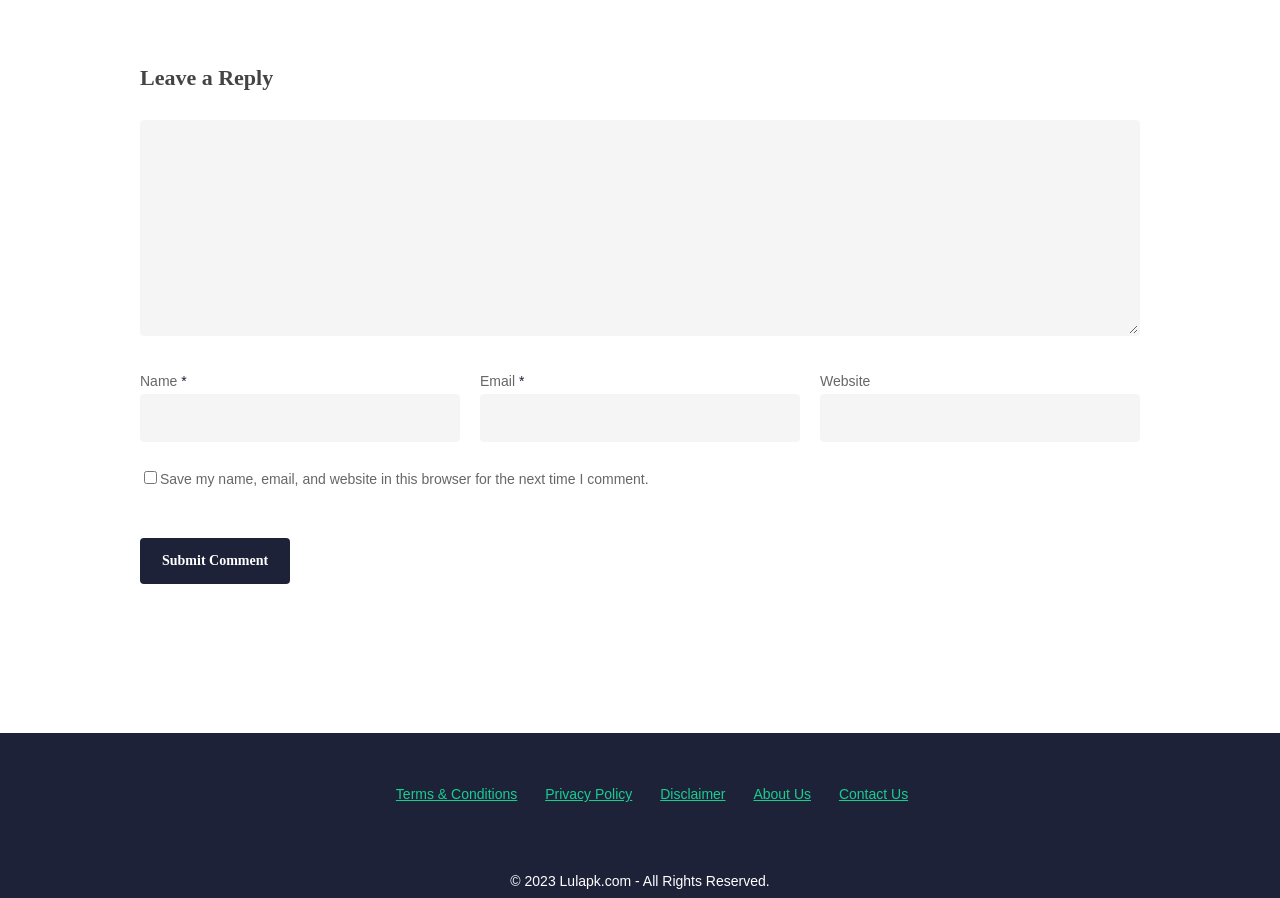Extract the bounding box coordinates of the UI element described: "About Us". Provide the coordinates in the format [left, top, right, bottom] with values ranging from 0 to 1.

[0.589, 0.87, 0.634, 0.899]